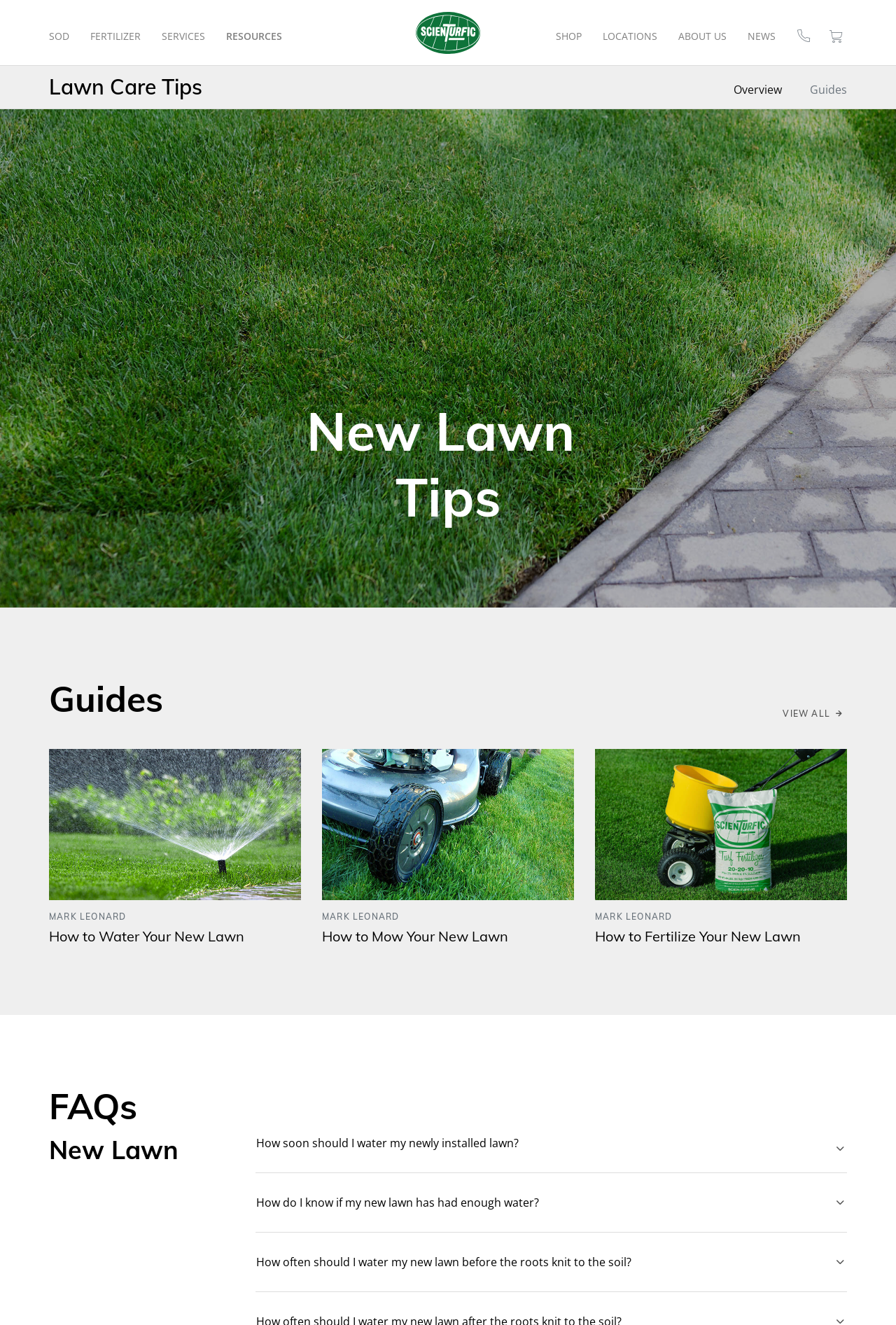Use one word or a short phrase to answer the question provided: 
What is the name of the author of the guides?

MARK LEONARD